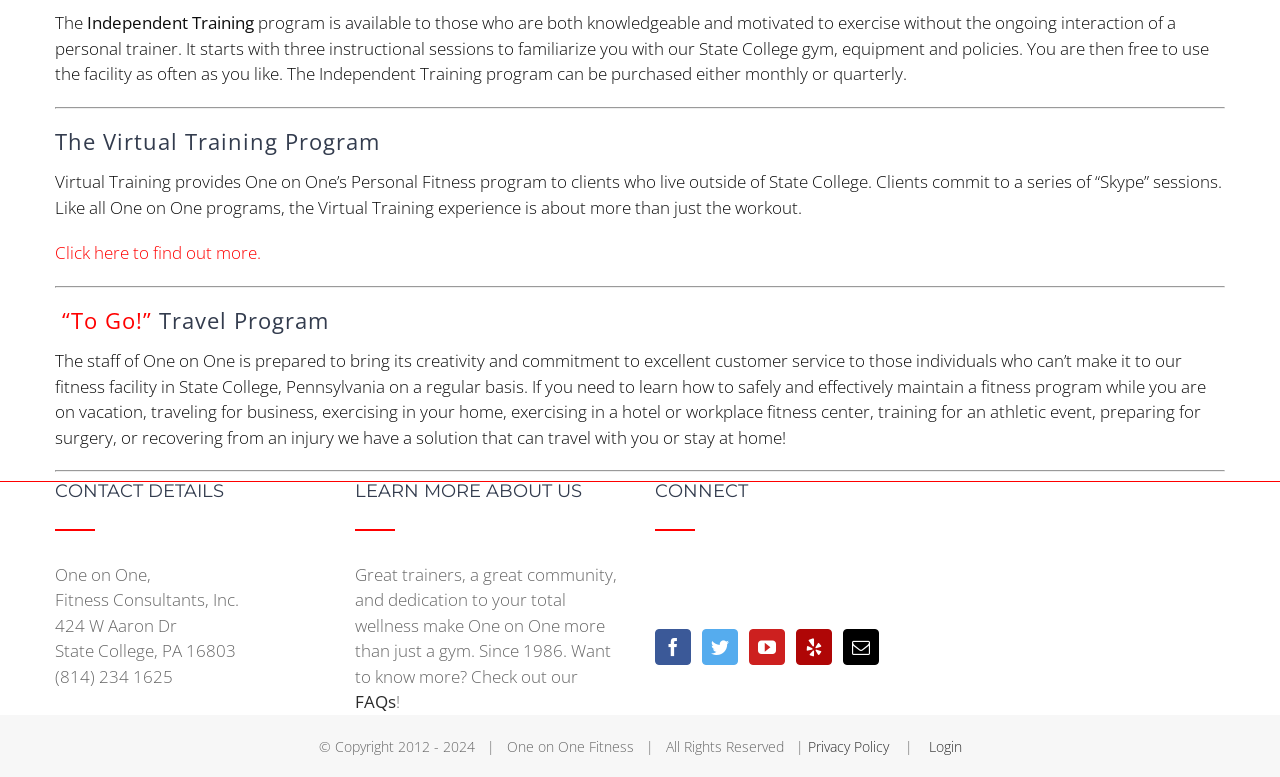Refer to the image and answer the question with as much detail as possible: What is the Independent Training program?

Based on the text, the Independent Training program is a program that allows individuals to exercise without the ongoing interaction of a personal trainer. It starts with three instructional sessions to familiarize users with the State College gym, equipment, and policies, and then users can use the facility as often as they like.